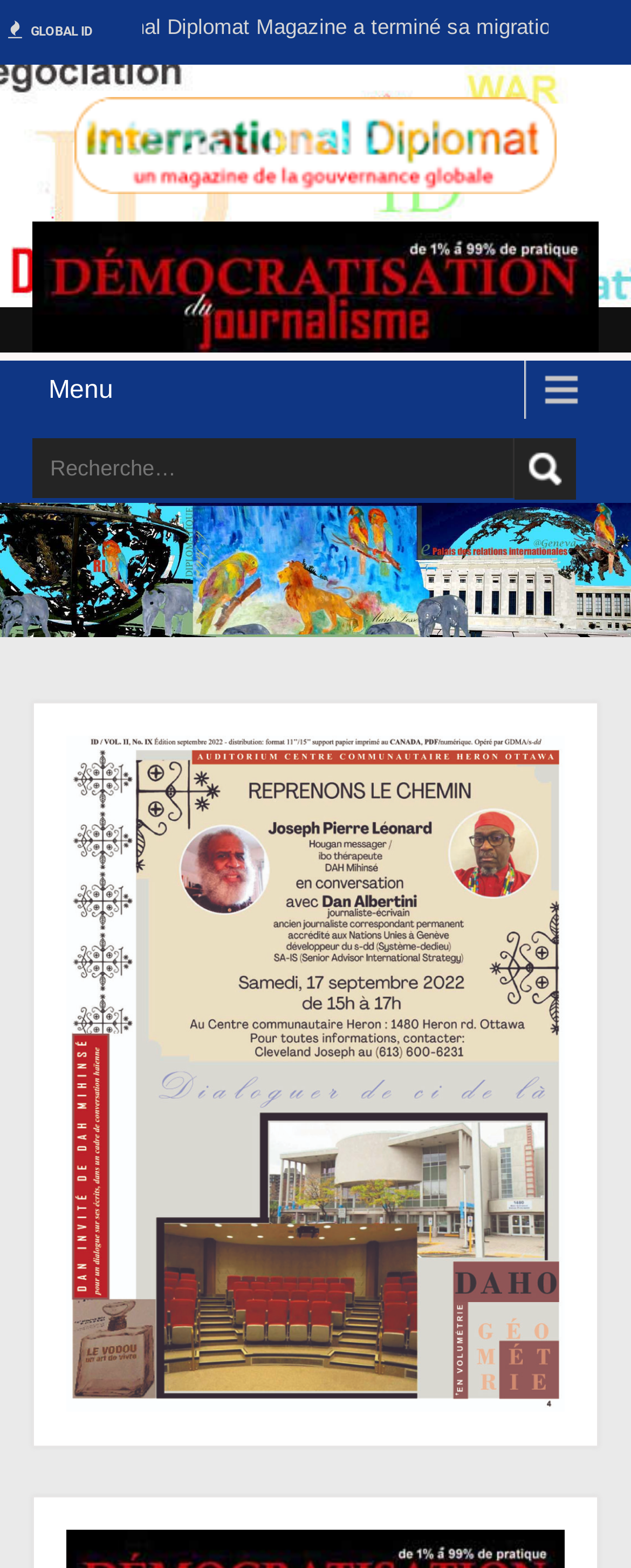What is the text on the top left?
Look at the image and respond with a single word or a short phrase.

GLOBAL ID